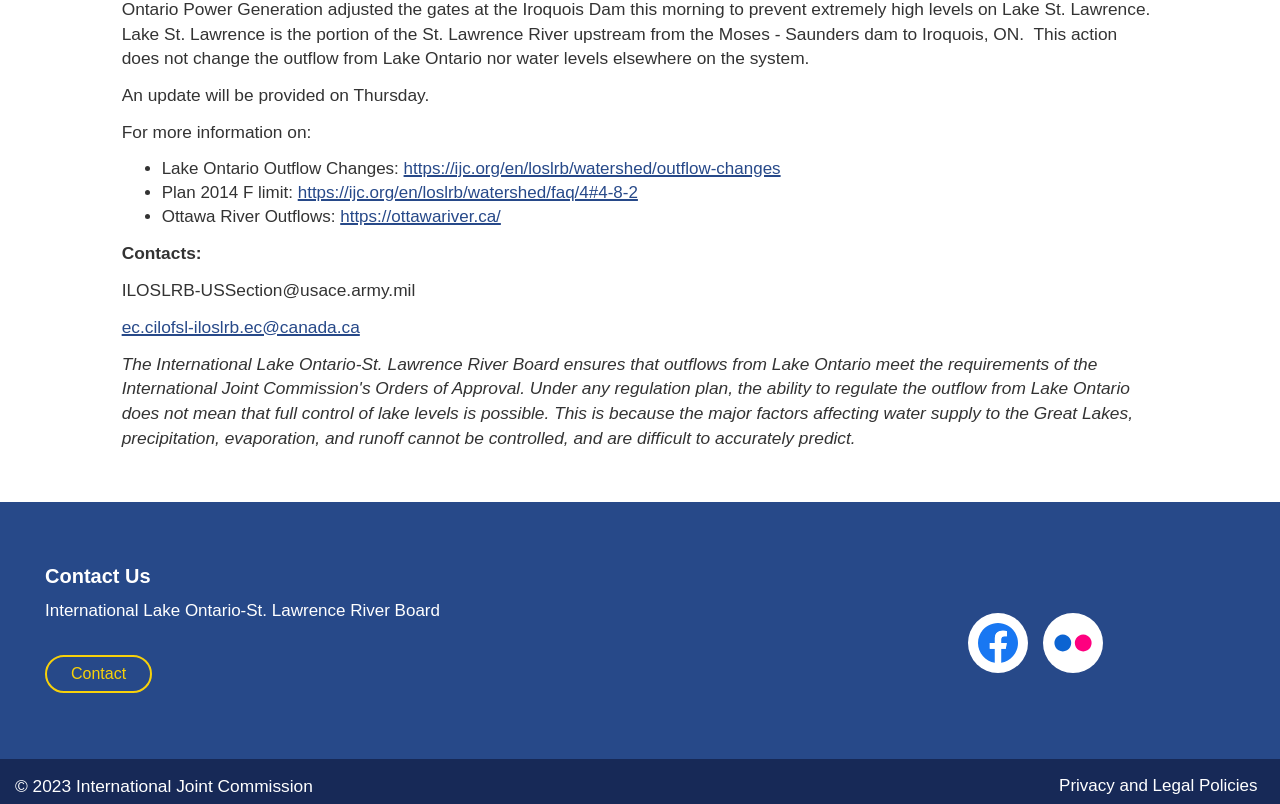Locate the bounding box of the UI element based on this description: "Privacy and Legal Policies". Provide four float numbers between 0 and 1 as [left, top, right, bottom].

[0.822, 0.957, 0.988, 0.999]